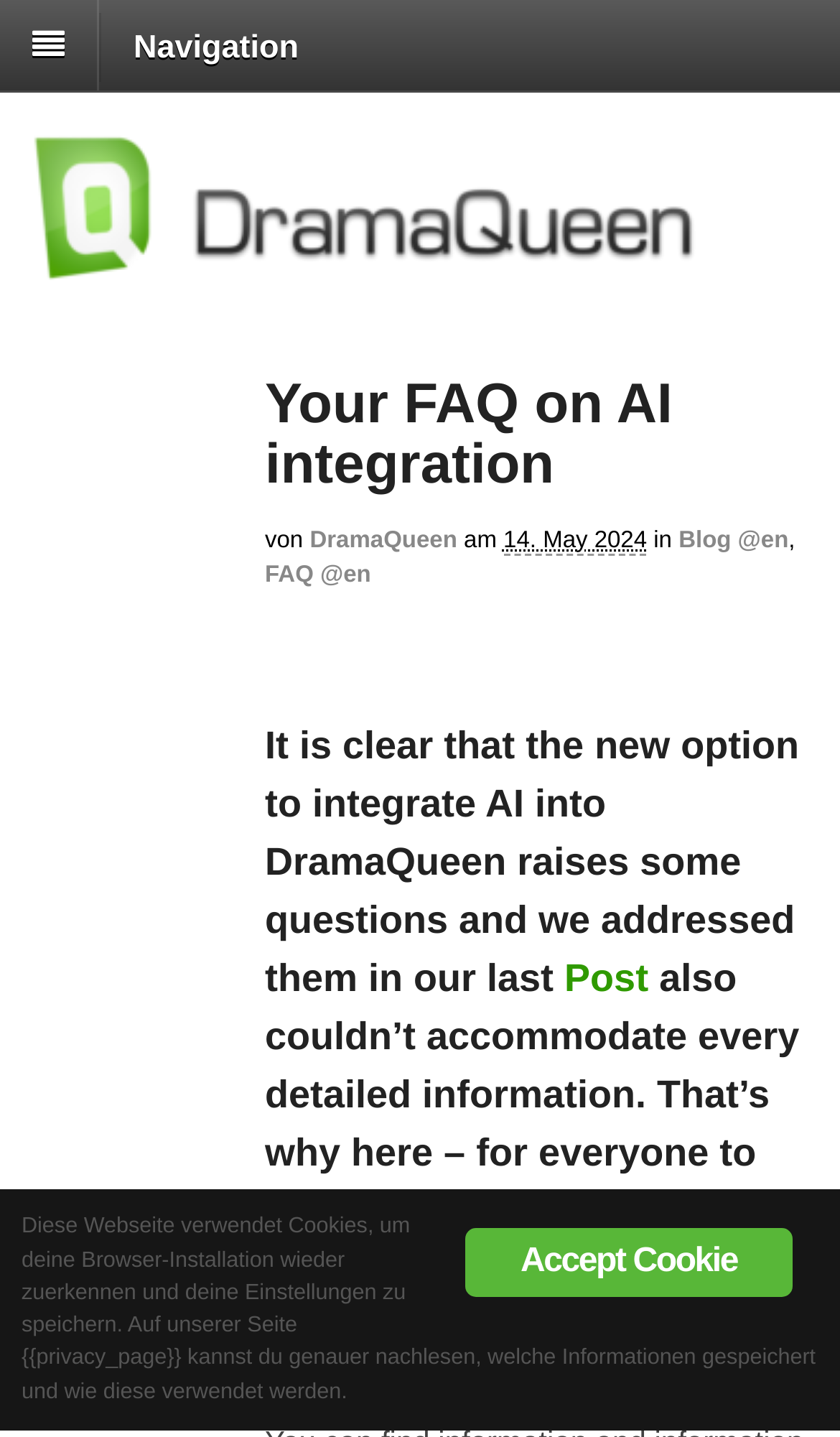Specify the bounding box coordinates (top-left x, top-left y, bottom-right x, bottom-right y) of the UI element in the screenshot that matches this description: Post

[0.672, 0.666, 0.772, 0.696]